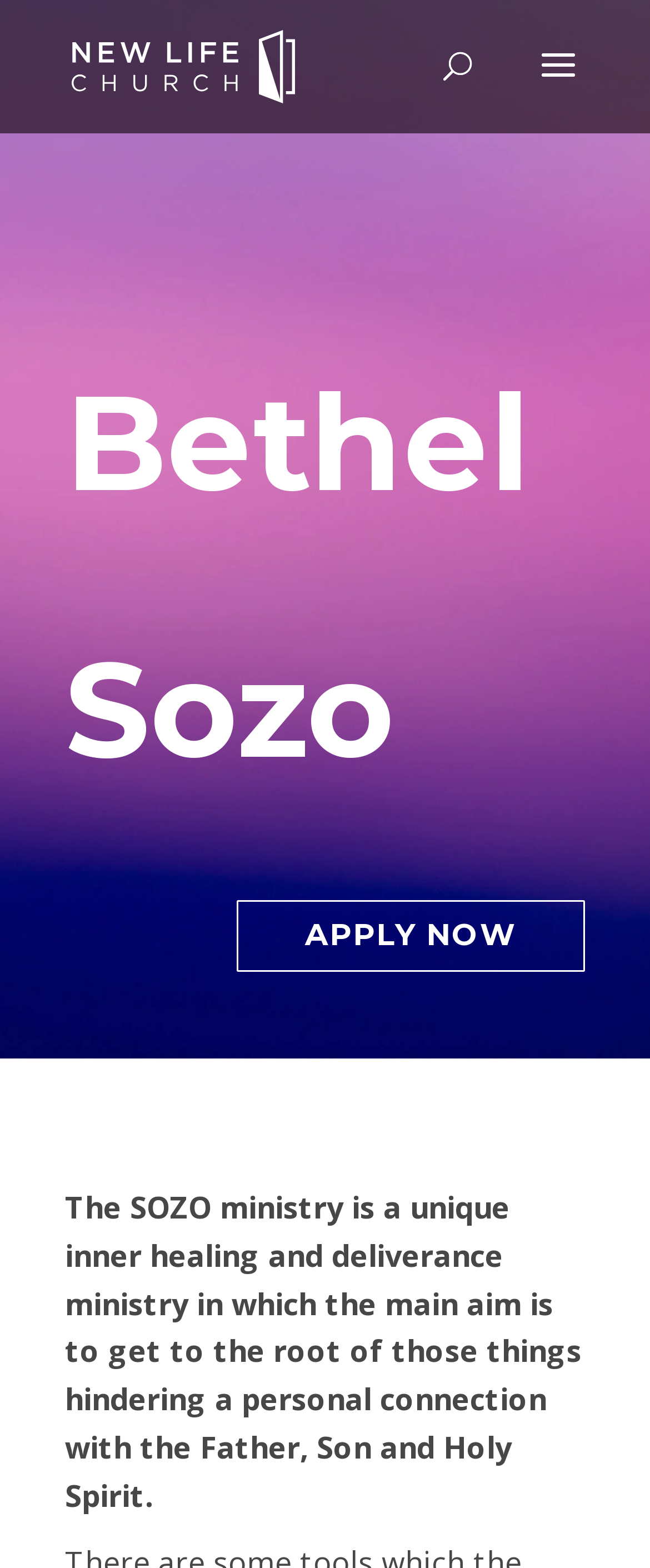What is the purpose of the SOZO ministry?
Refer to the image and respond with a one-word or short-phrase answer.

Inner healing and deliverance